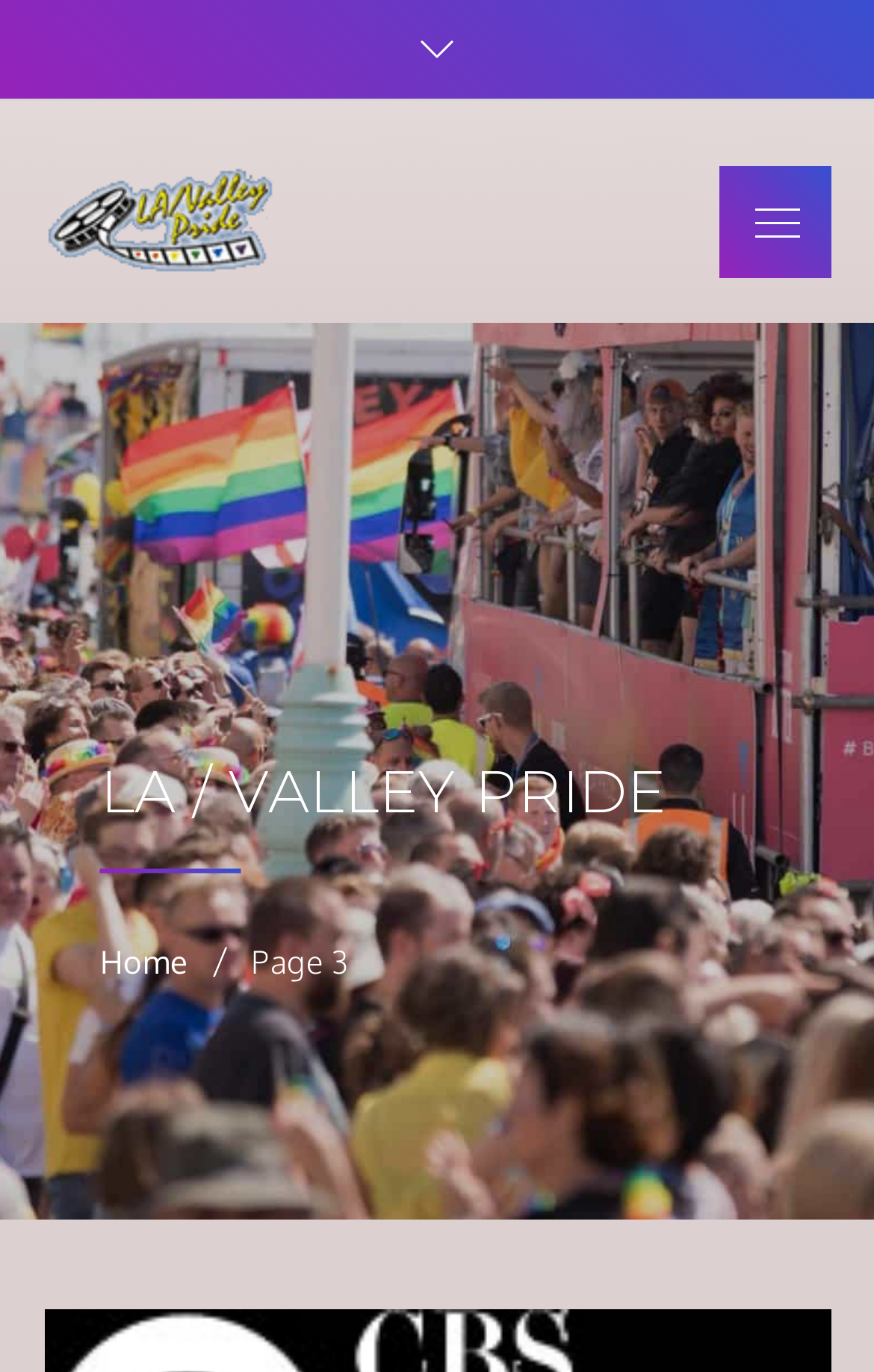Identify the main heading of the webpage and provide its text content.

LA Valley Pride Website